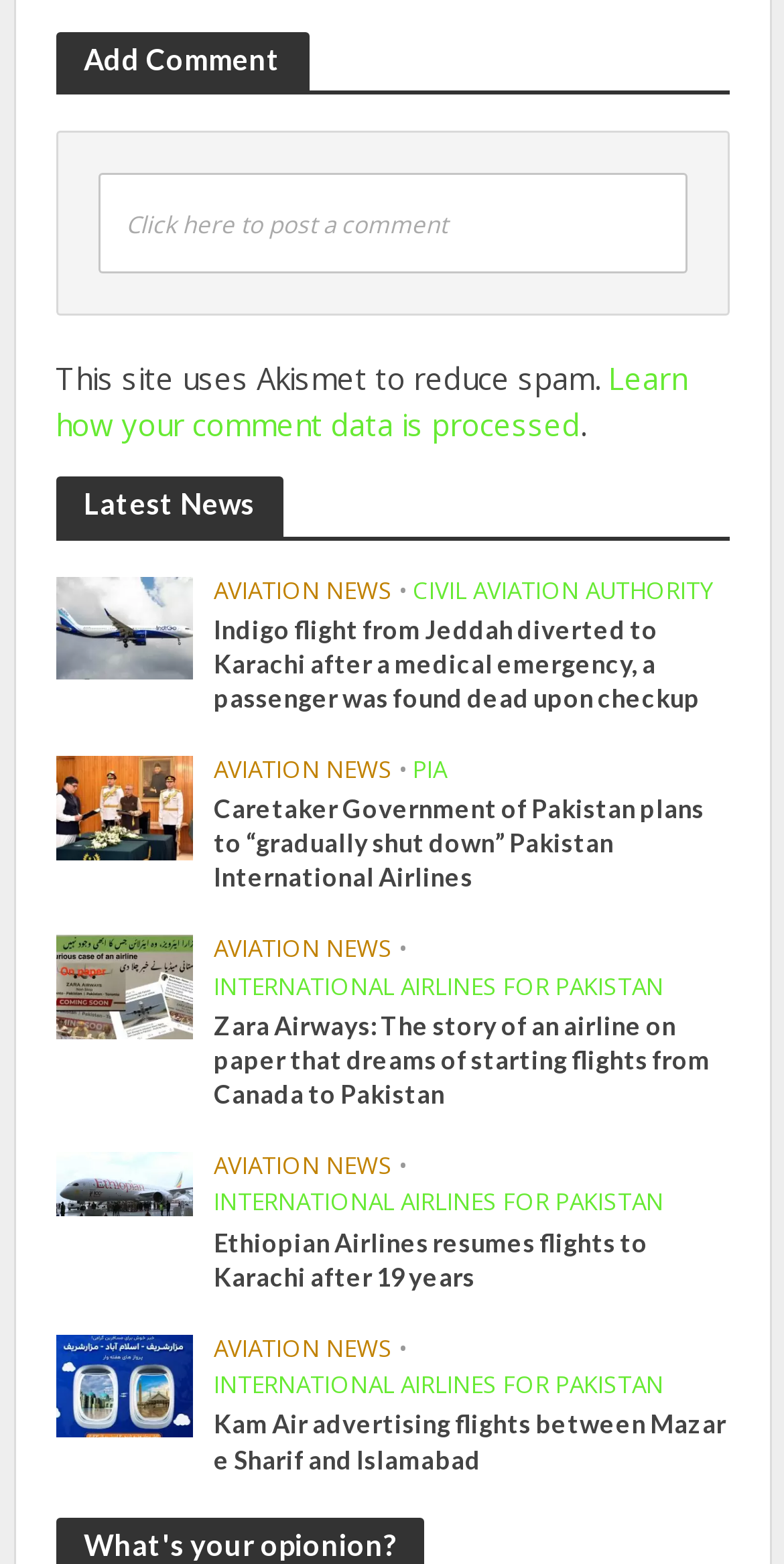Identify the bounding box coordinates for the UI element described as follows: "Aviation News". Ensure the coordinates are four float numbers between 0 and 1, formatted as [left, top, right, bottom].

[0.272, 0.737, 0.501, 0.76]